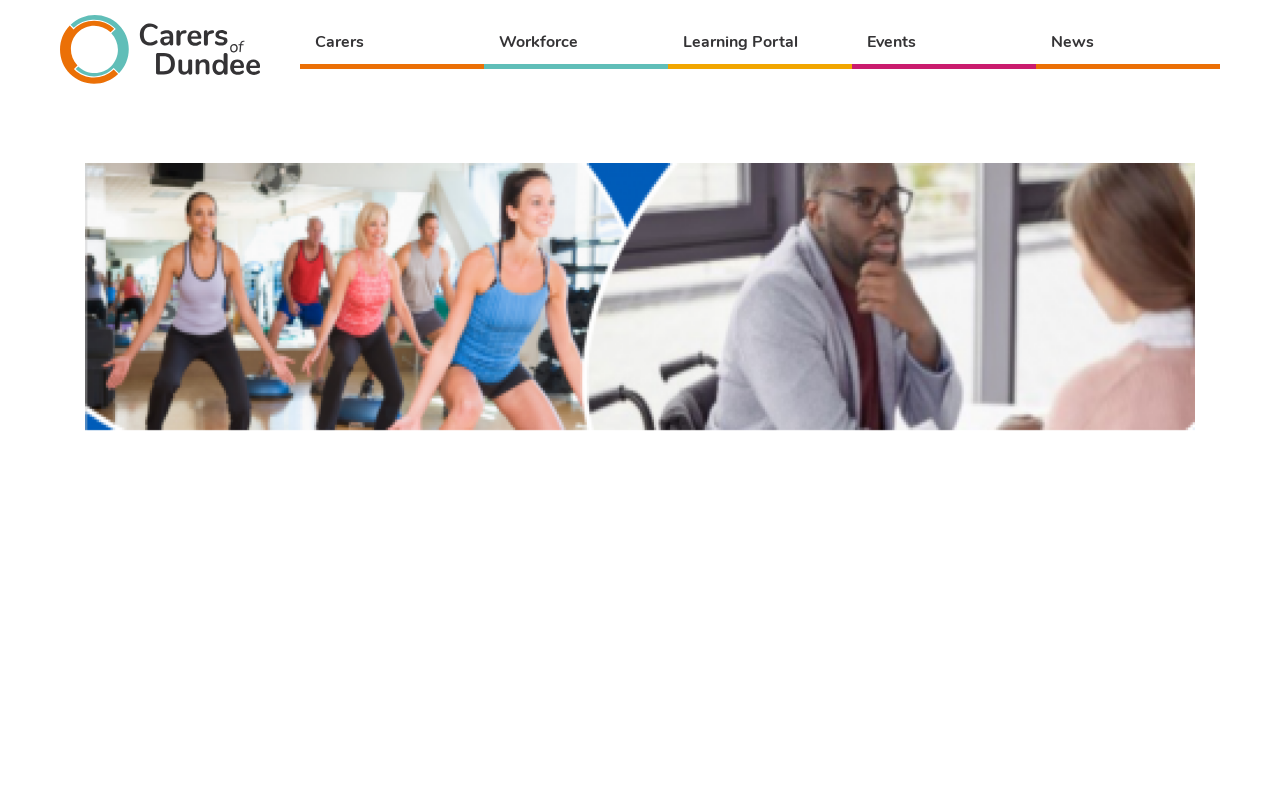Please identify the primary heading on the webpage and return its text.

Dundee HSCP – Let’s Talk We Want Your Views